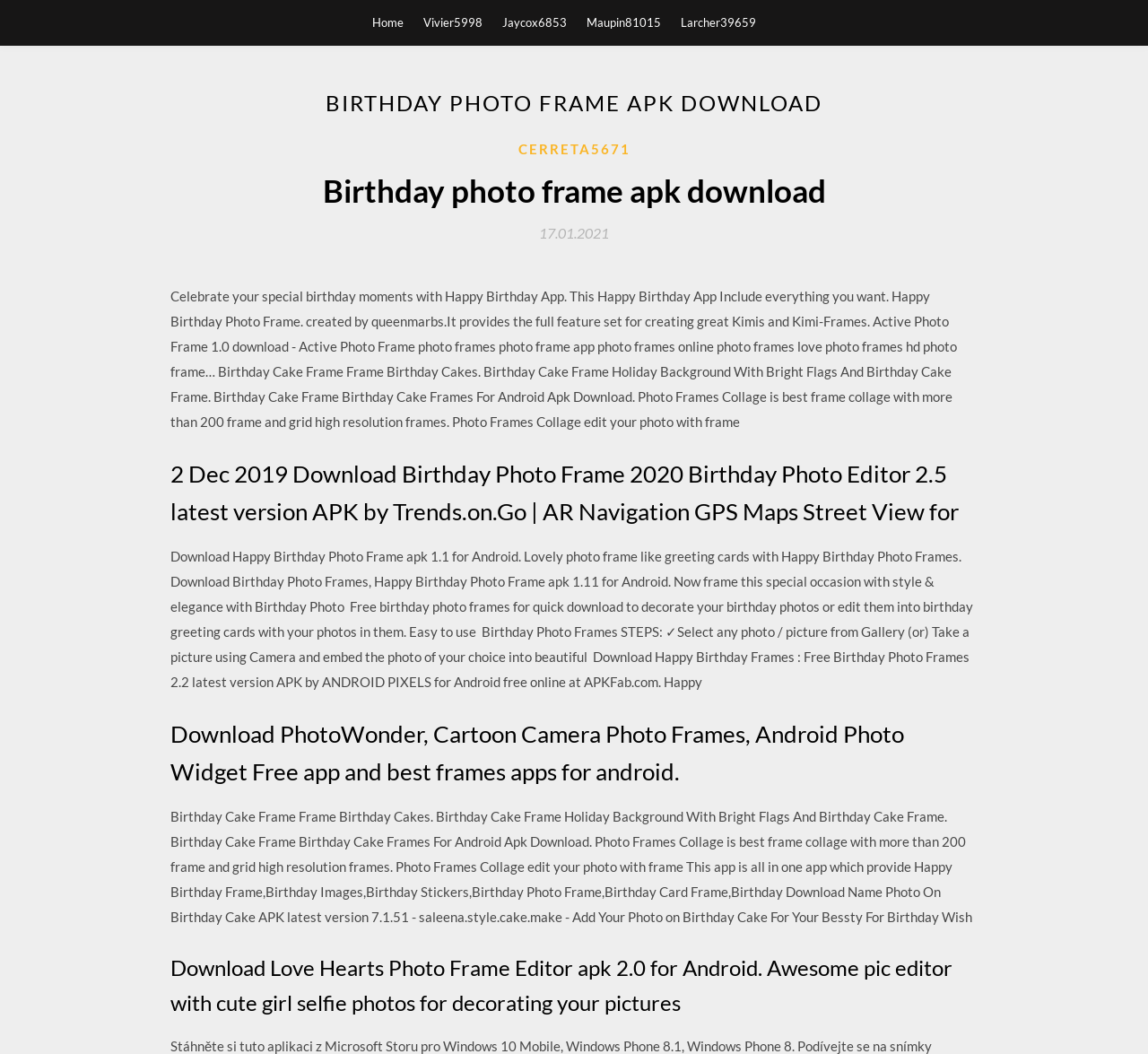Identify the bounding box coordinates for the UI element that matches this description: "17.01.202117.01.2021".

[0.47, 0.214, 0.53, 0.229]